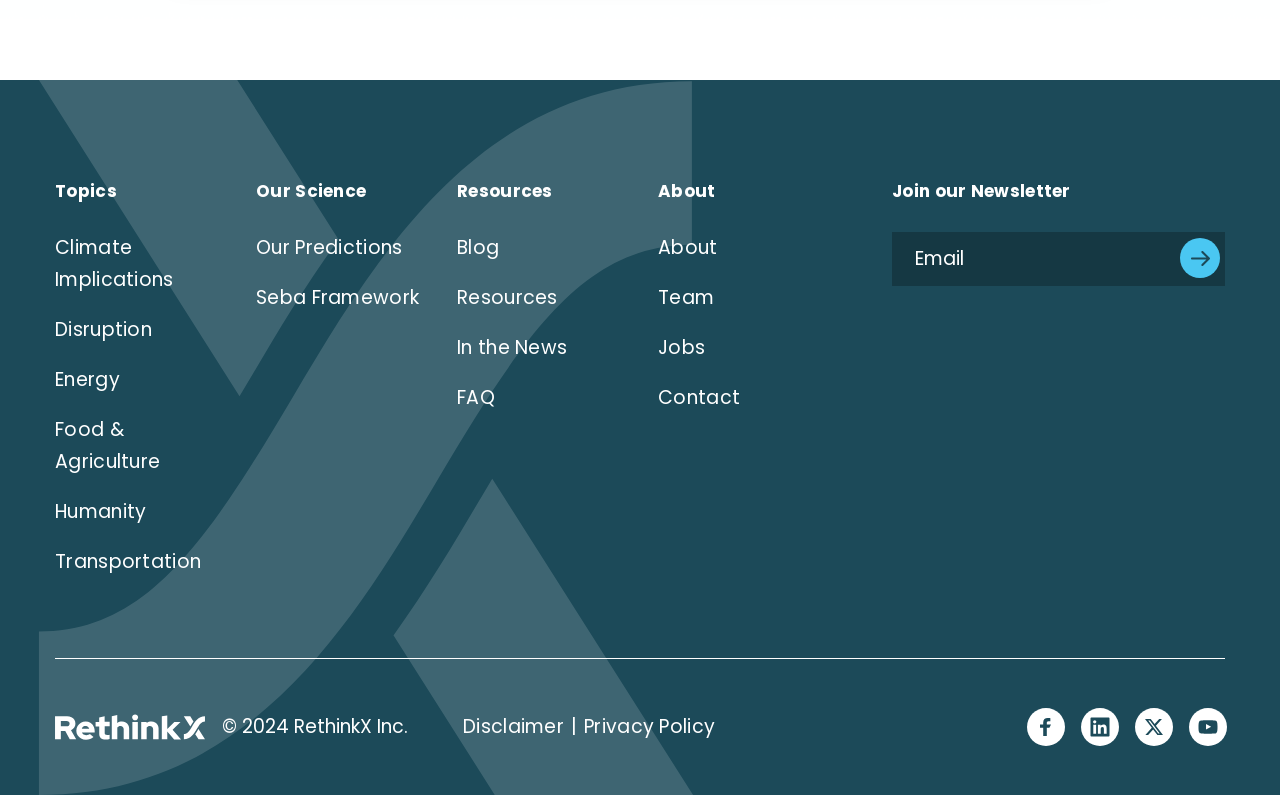Determine the bounding box coordinates for the region that must be clicked to execute the following instruction: "Follow RethinkX on Facebook".

[0.802, 0.891, 0.832, 0.938]